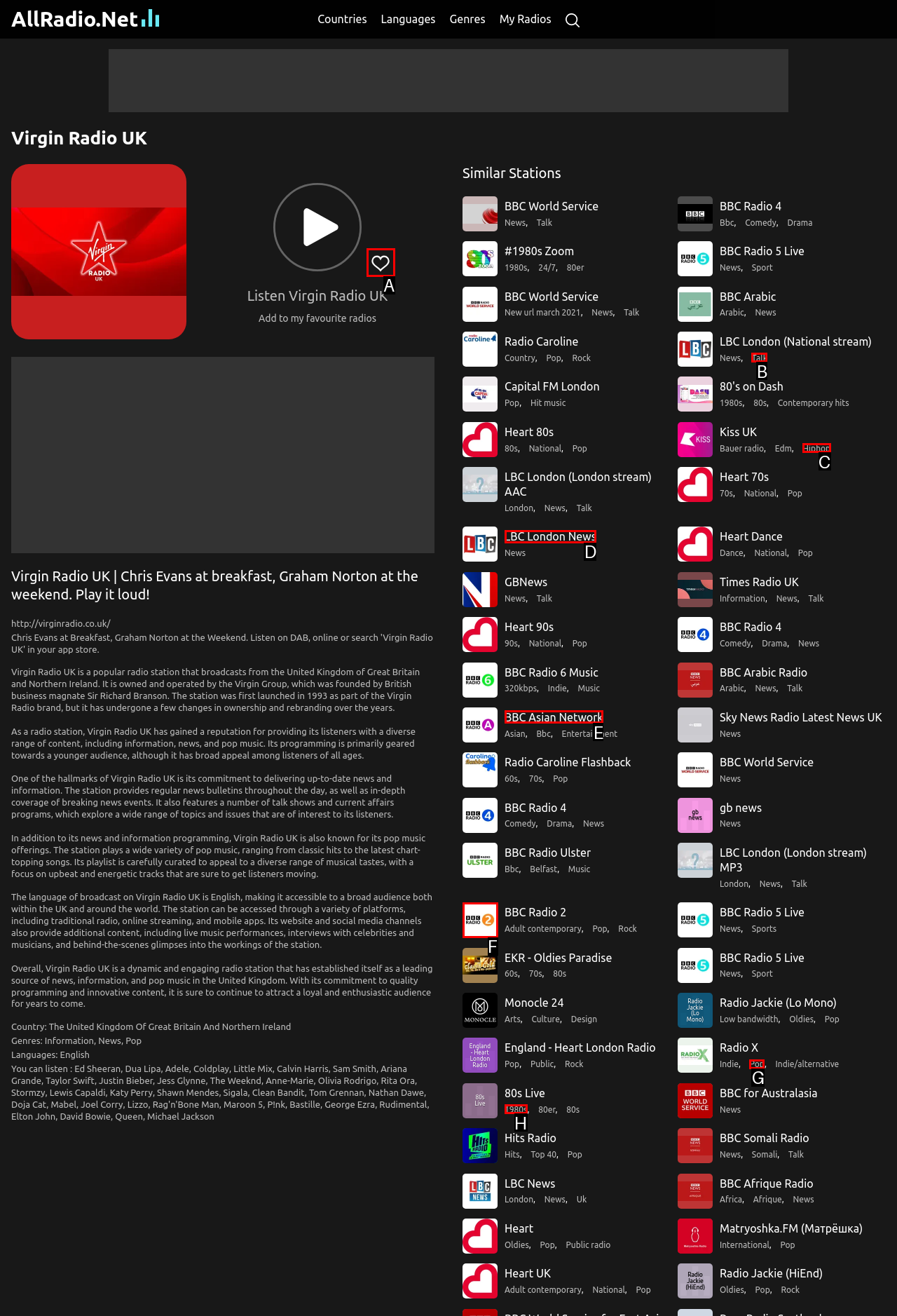Indicate which lettered UI element to click to fulfill the following task: Add Virgin Radio UK to my favourite radios
Provide the letter of the correct option.

A